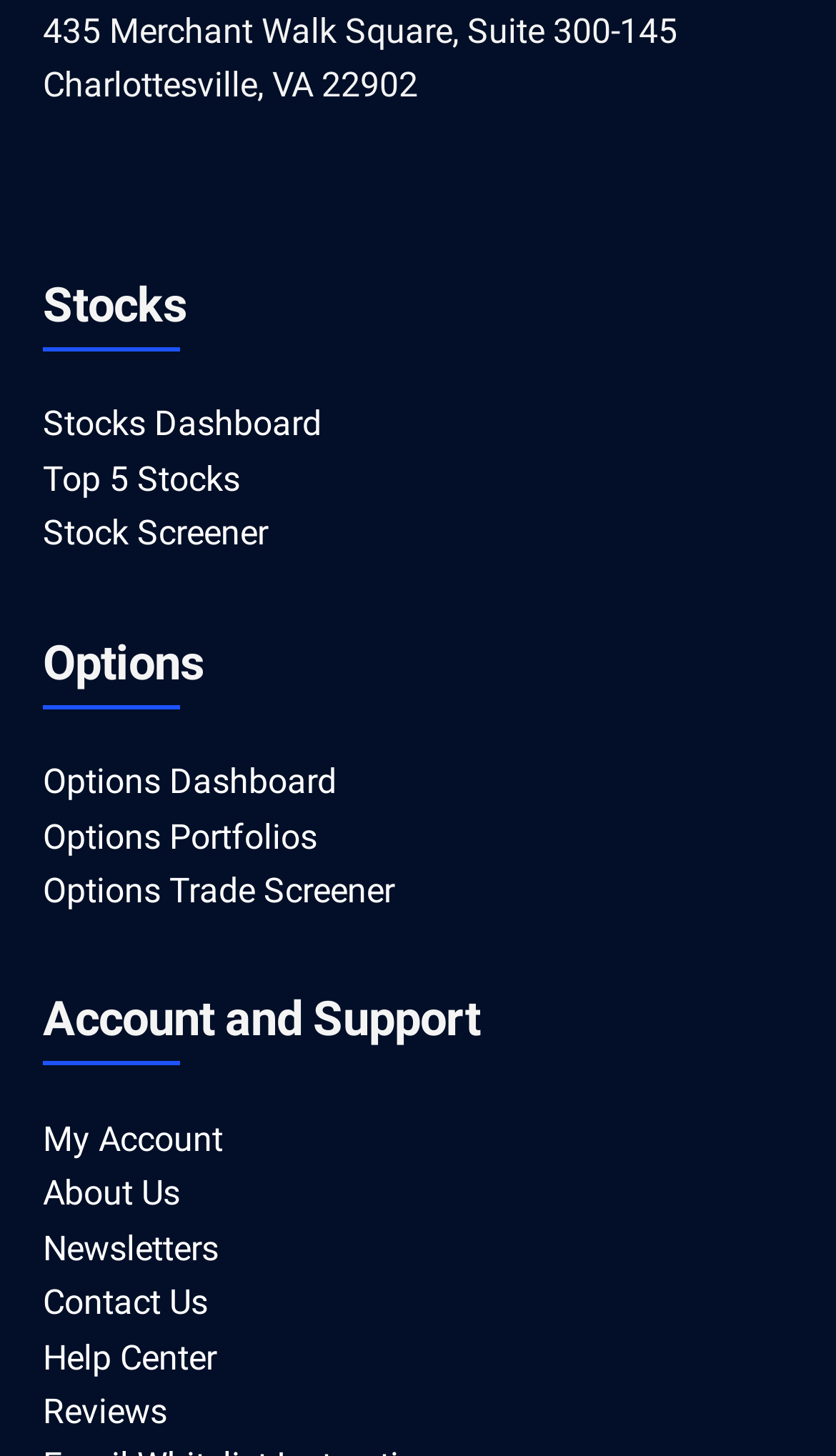Show the bounding box coordinates of the element that should be clicked to complete the task: "Go to Options Trade Screener".

[0.051, 0.598, 0.472, 0.626]